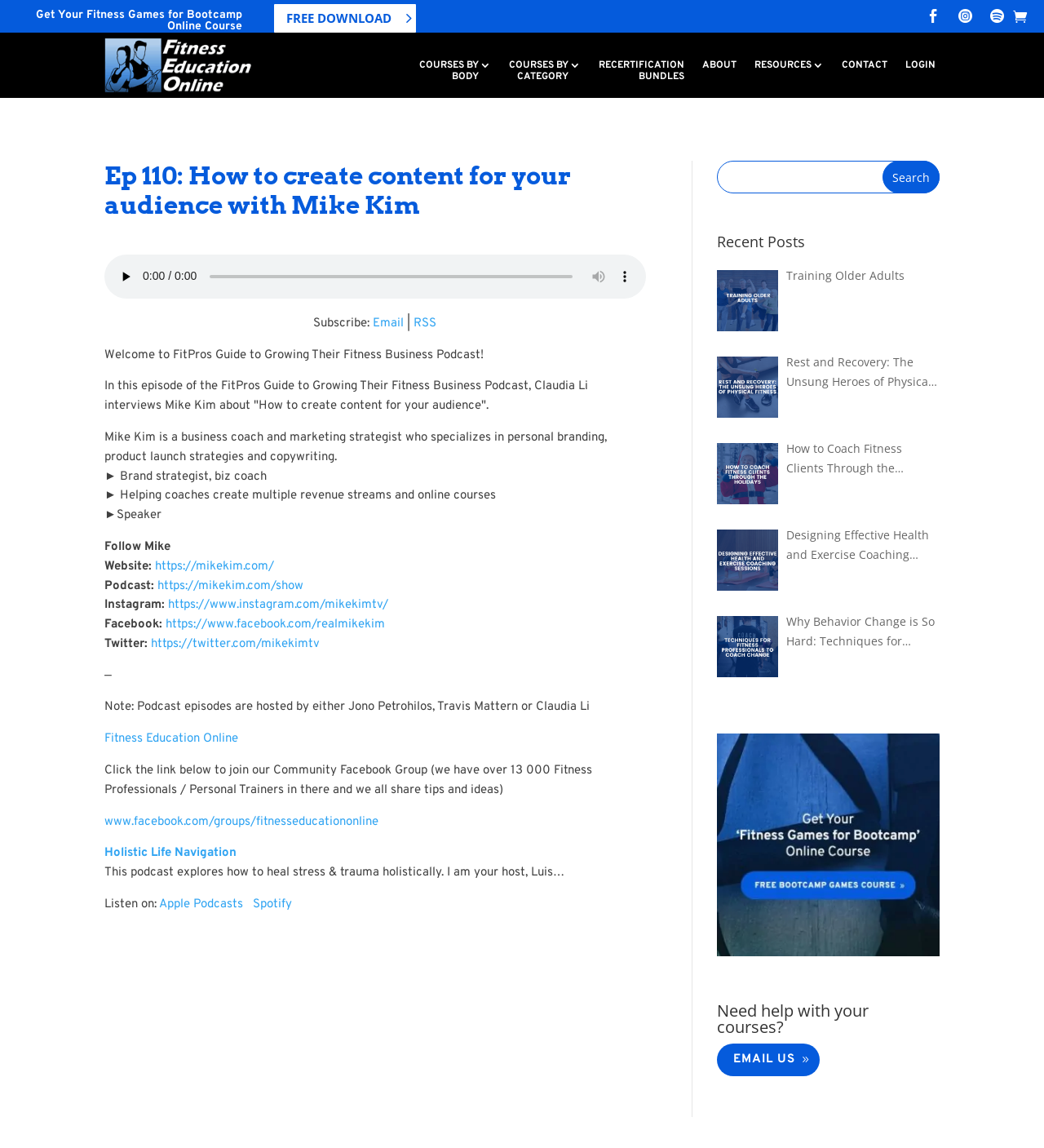What is the name of the podcast that explores how to heal stress and trauma holistically?
Refer to the image and answer the question using a single word or phrase.

Holistic Life Navigation